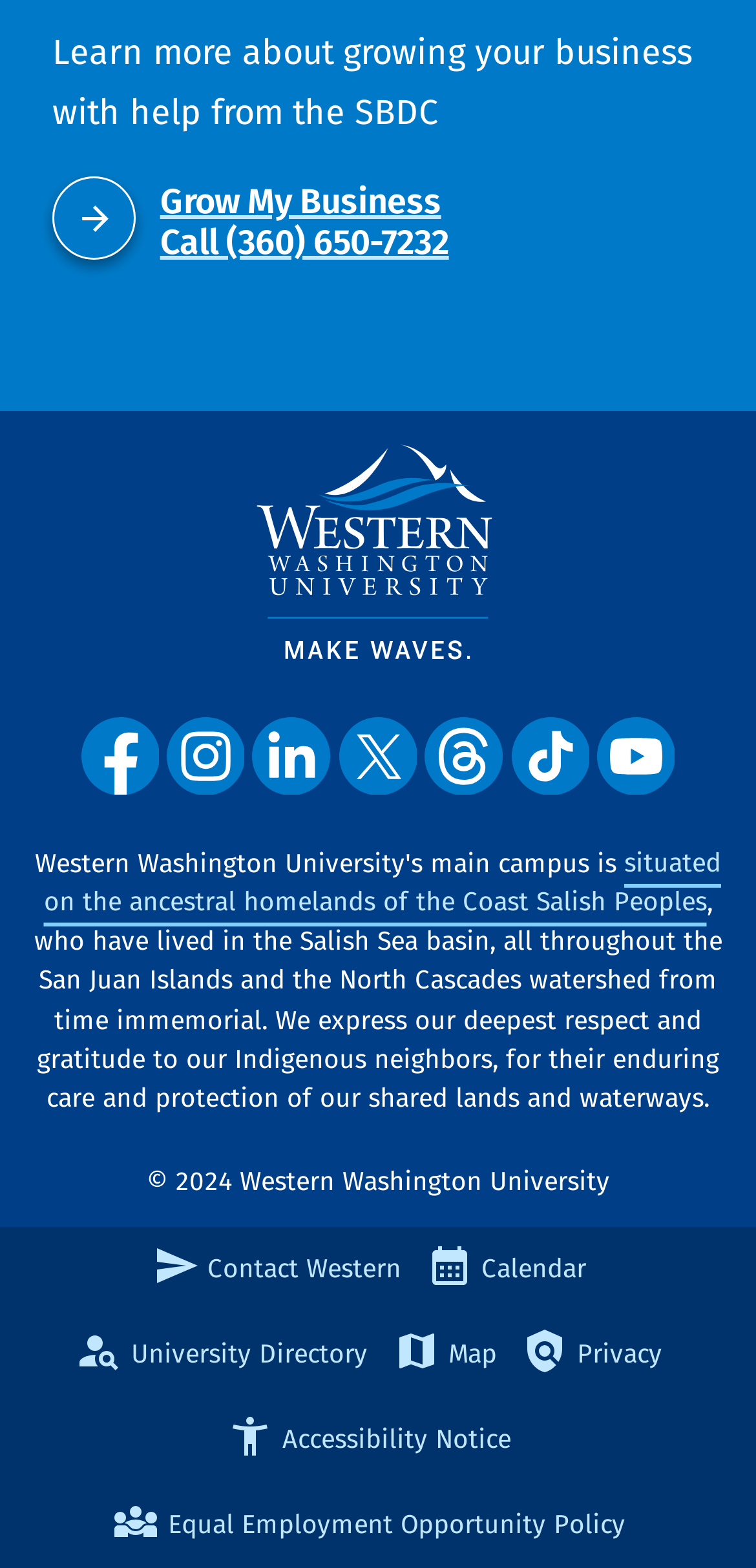What is the name of the university?
Answer the question with as much detail as you can, using the image as a reference.

I found the name of the university by looking at the StaticText element with the text 'Western Washington University'.